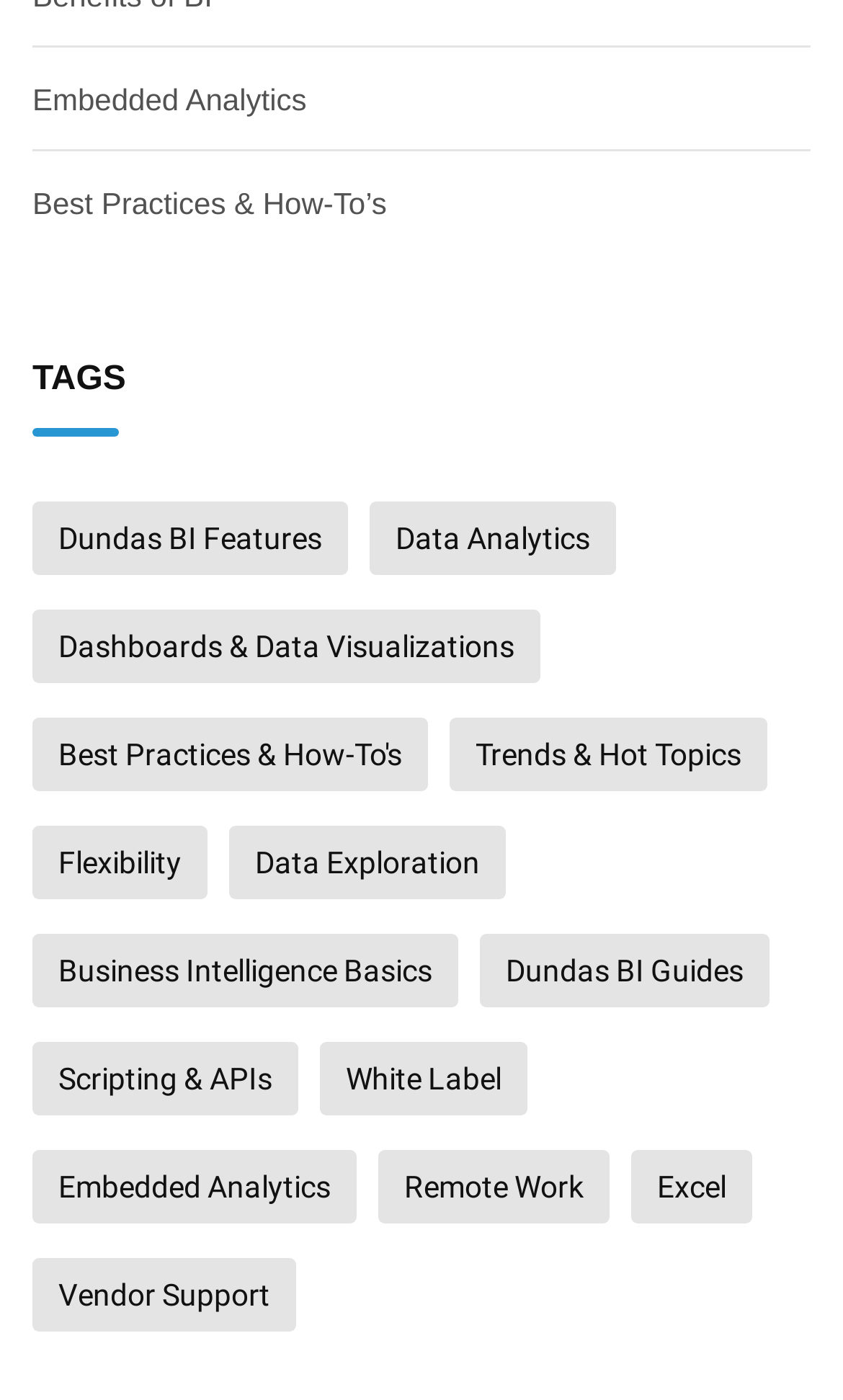What is the last link listed under the 'TAGS' category?
Using the information from the image, answer the question thoroughly.

The last link listed under the 'TAGS' category is 'Vendor Support' which is a link element located at the bottom of the webpage with a bounding box coordinate of [0.038, 0.899, 0.351, 0.951].